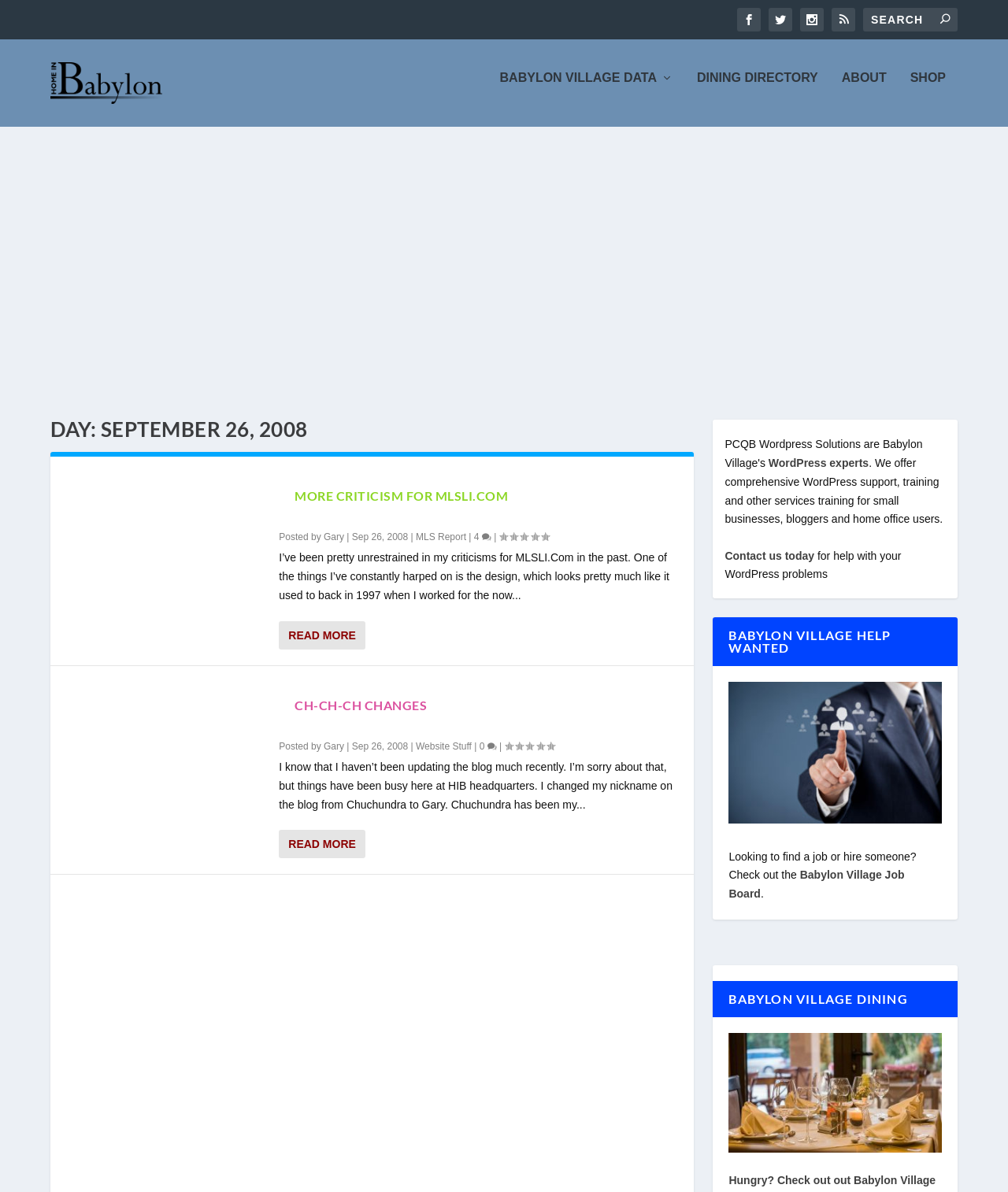What is the name of the blog?
Please provide a comprehensive answer based on the visual information in the image.

The name of the blog can be found in the top-left corner of the webpage, where it says 'Home In Babylon' in a larger font size.